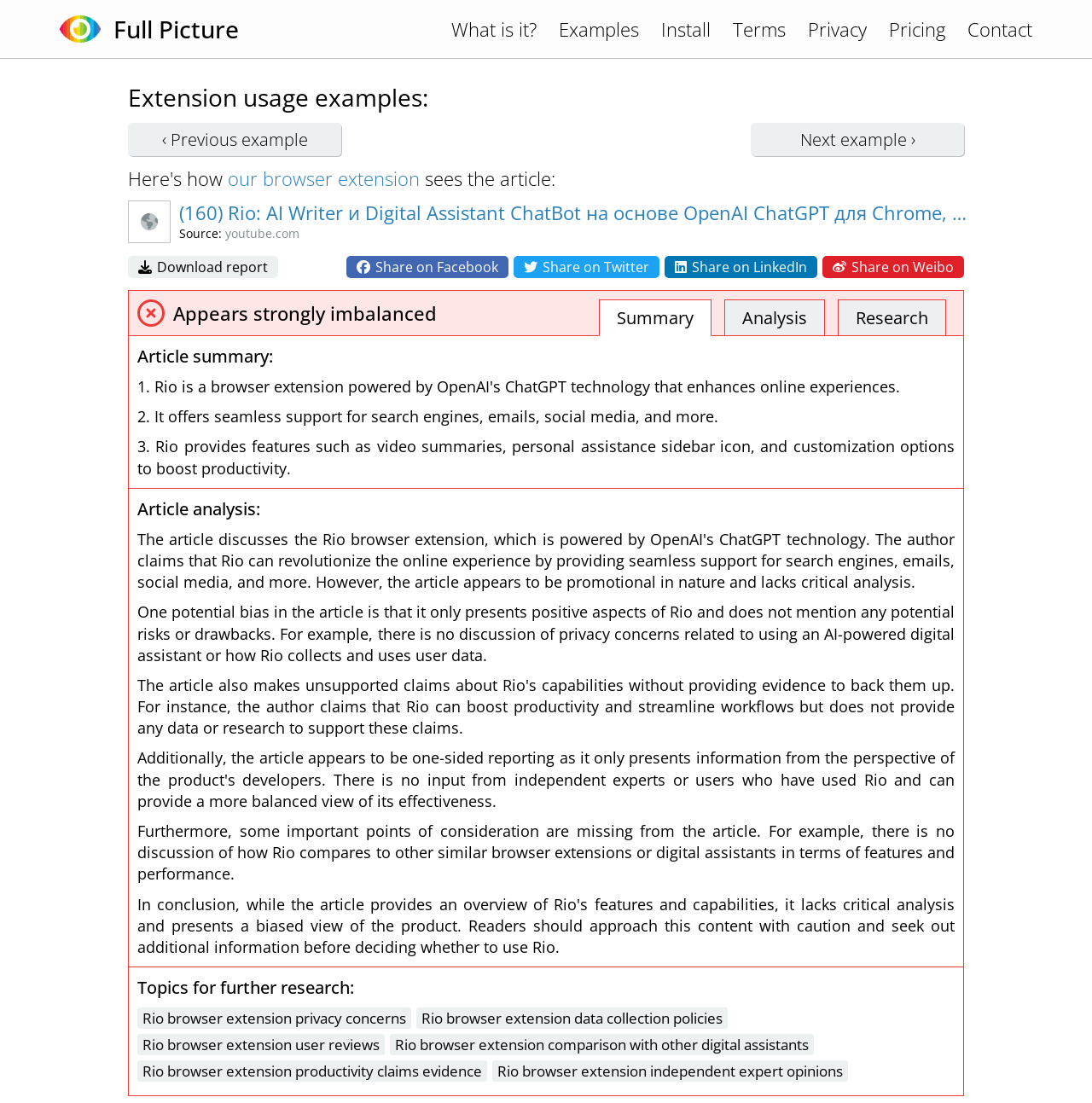Pinpoint the bounding box coordinates of the element you need to click to execute the following instruction: "Share on Facebook". The bounding box should be represented by four float numbers between 0 and 1, in the format [left, top, right, bottom].

[0.317, 0.232, 0.466, 0.252]